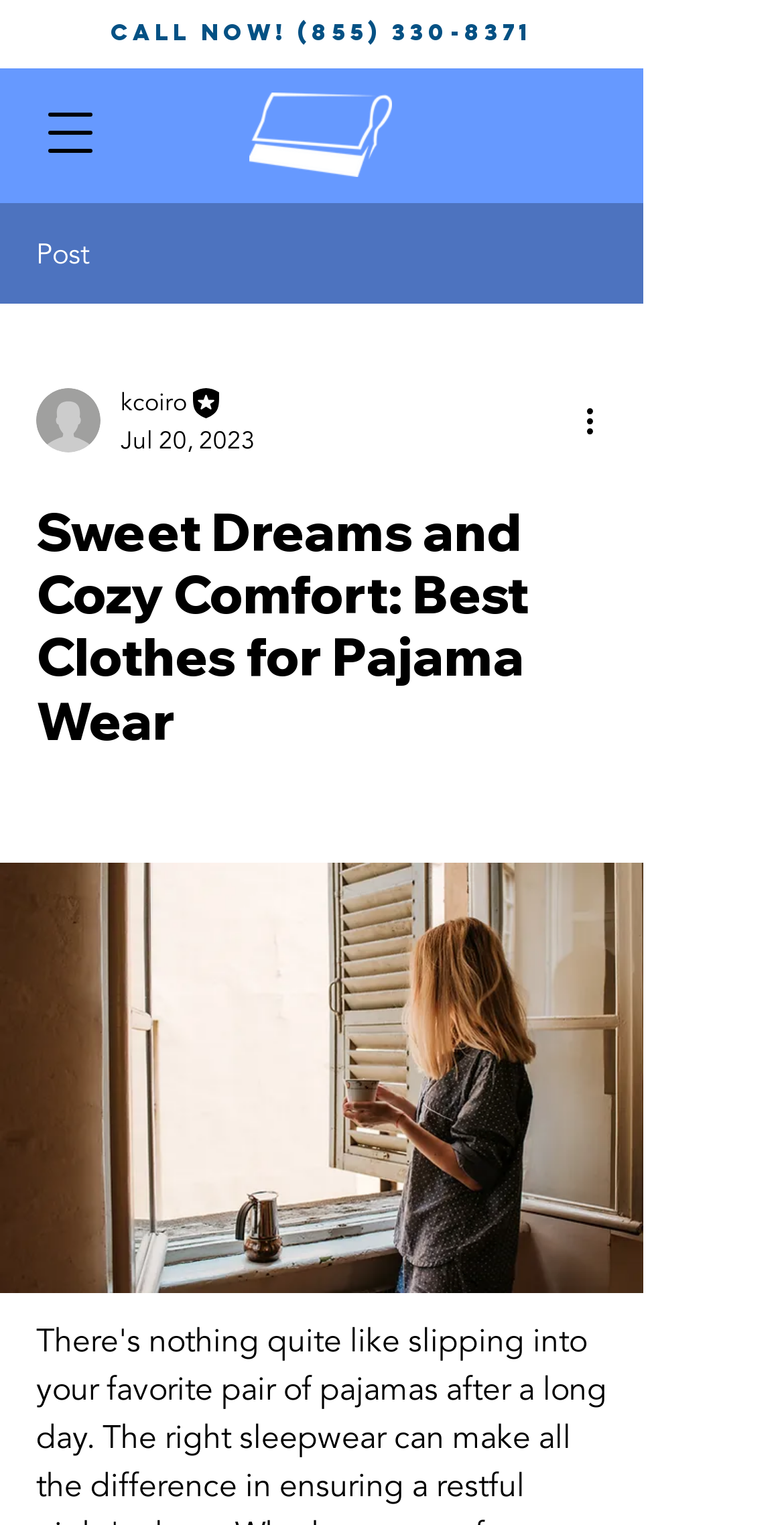Who is the author of the post?
Answer the question with a single word or phrase, referring to the image.

kcoiro